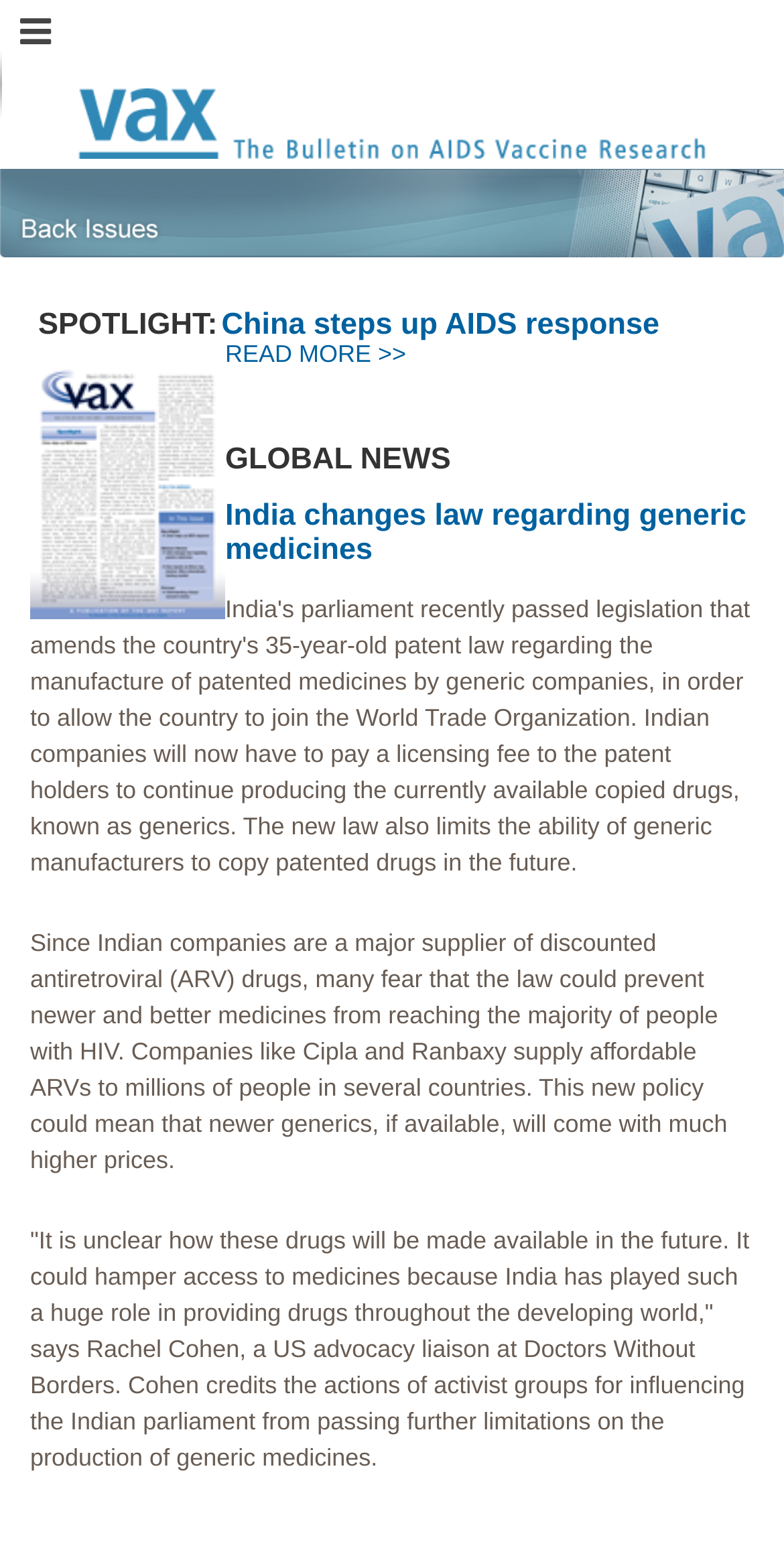What is the organization quoted in the article?
Using the details from the image, give an elaborate explanation to answer the question.

The organization quoted in the article is Doctors Without Borders, as mentioned in the static text element that says 'says Rachel Cohen, a US advocacy liaison at Doctors Without Borders'.